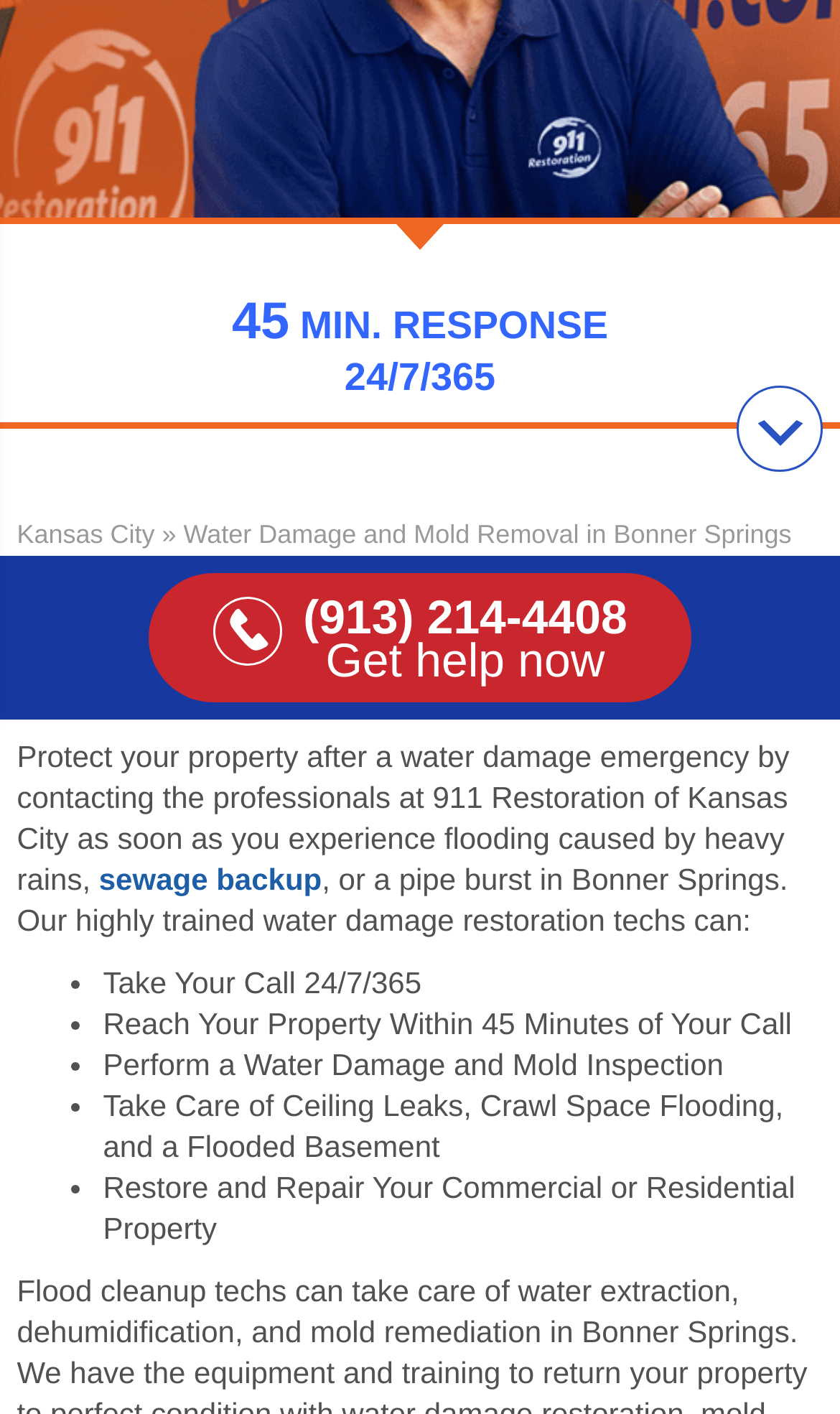Provide the bounding box coordinates of the HTML element described by the text: "(913) 214-4408 Get help now". The coordinates should be in the format [left, top, right, bottom] with values between 0 and 1.

[0.176, 0.405, 0.824, 0.497]